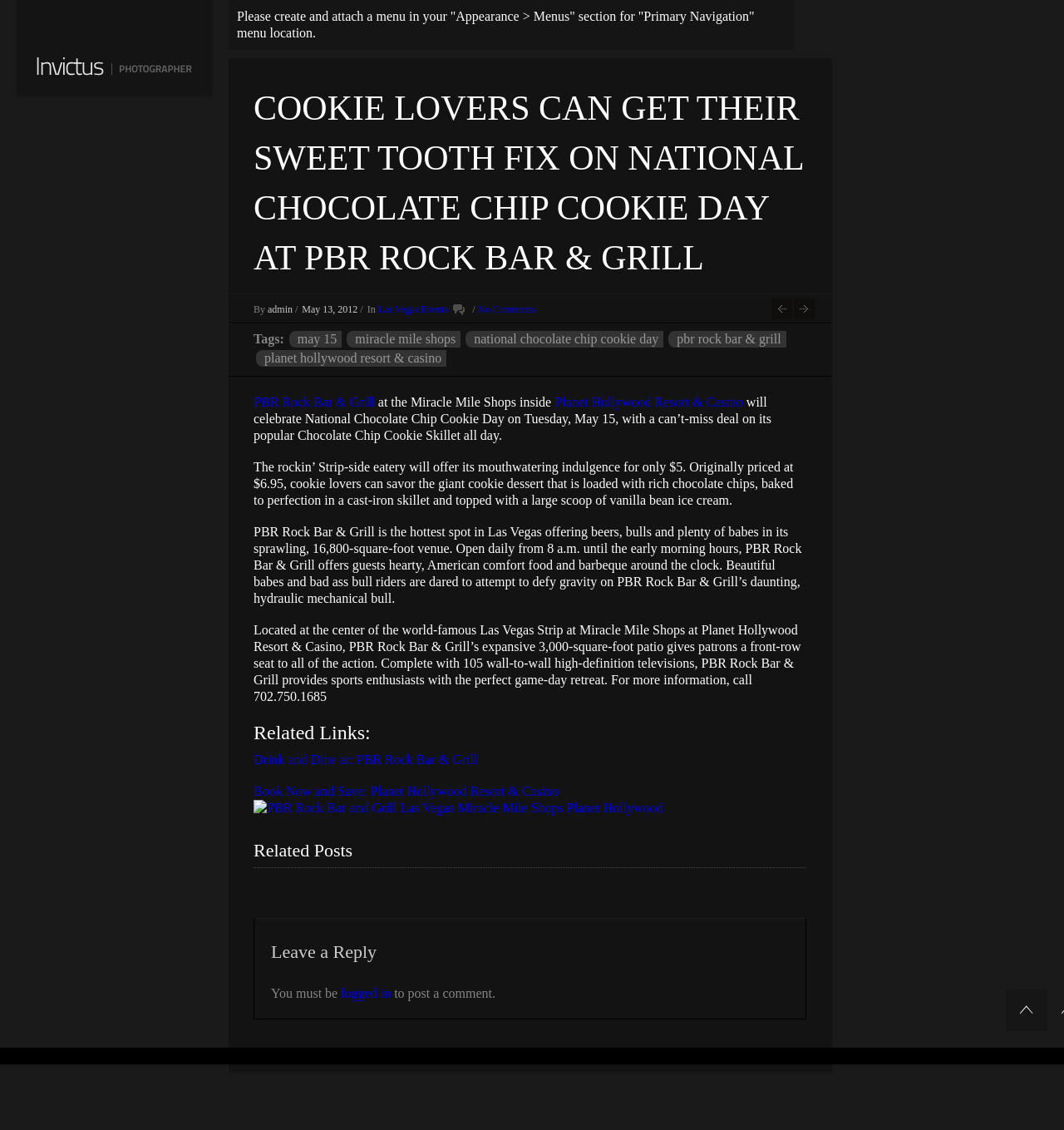Please identify the bounding box coordinates of the element's region that should be clicked to execute the following instruction: "Click on the link to Vegas Deals, Coupons, Food, Free Shows". The bounding box coordinates must be four float numbers between 0 and 1, i.e., [left, top, right, bottom].

[0.016, 0.0, 0.199, 0.081]